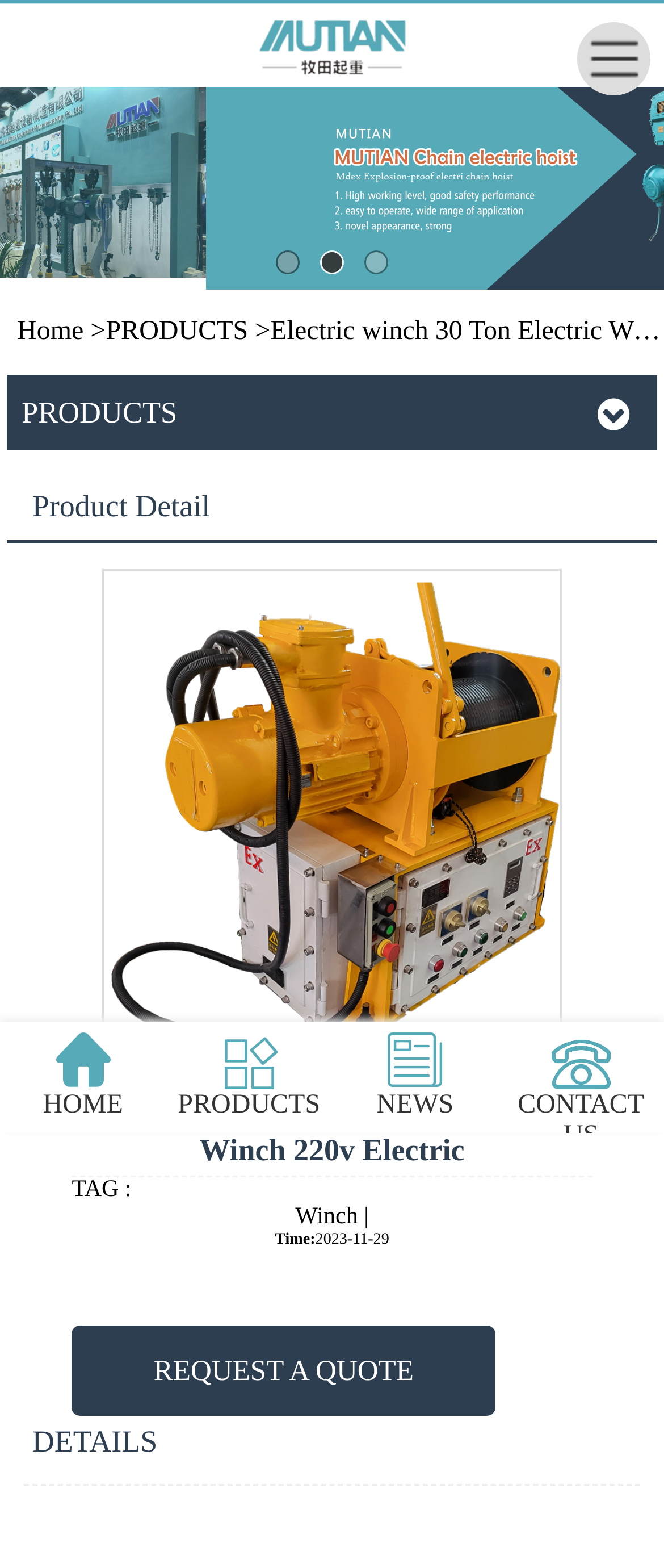Give a concise answer using one word or a phrase to the following question:
What is the product name?

30 Ton Electric Wire Rope Winch